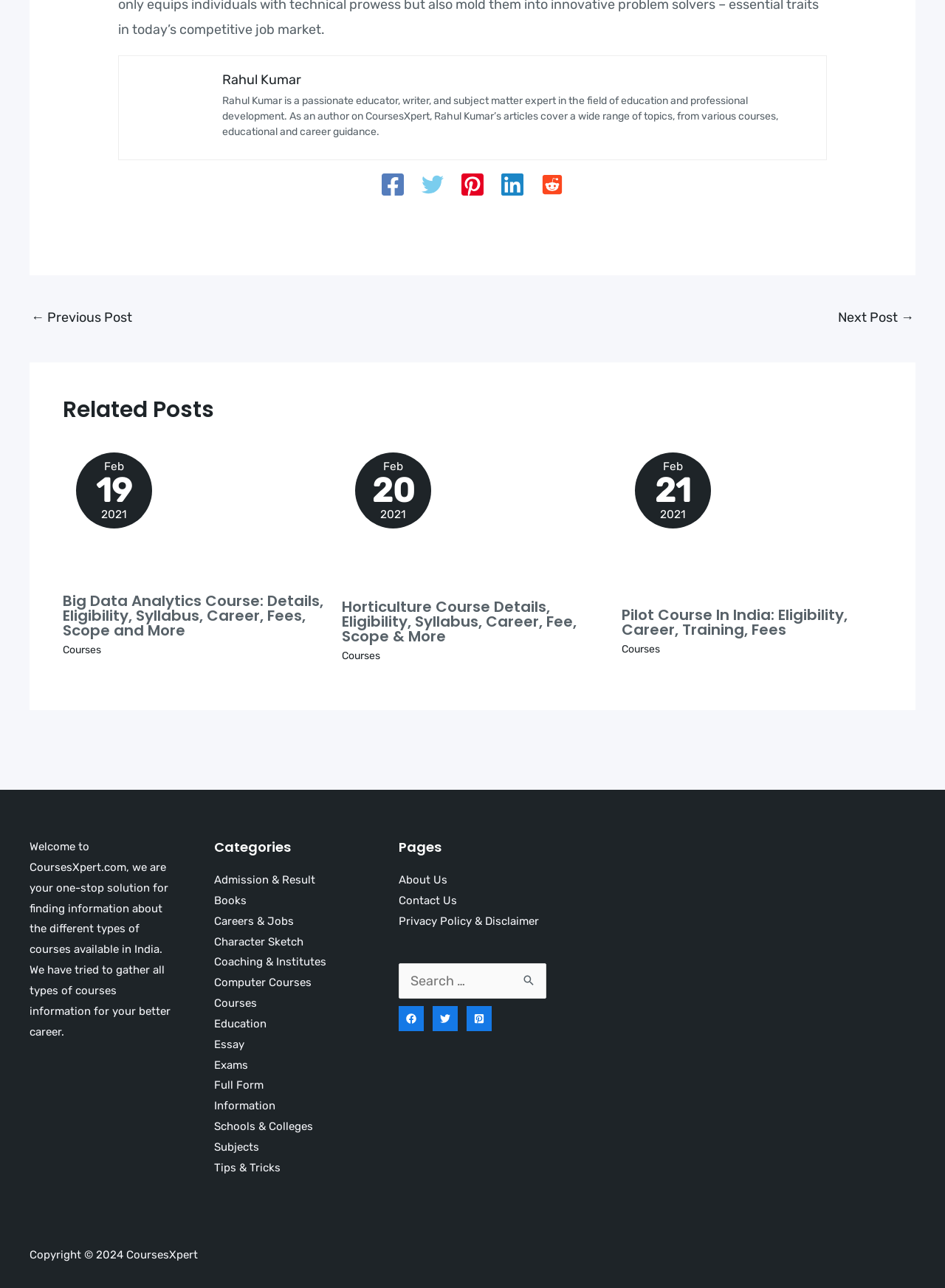Determine the bounding box coordinates of the clickable region to follow the instruction: "Search for a course".

[0.422, 0.748, 0.578, 0.775]